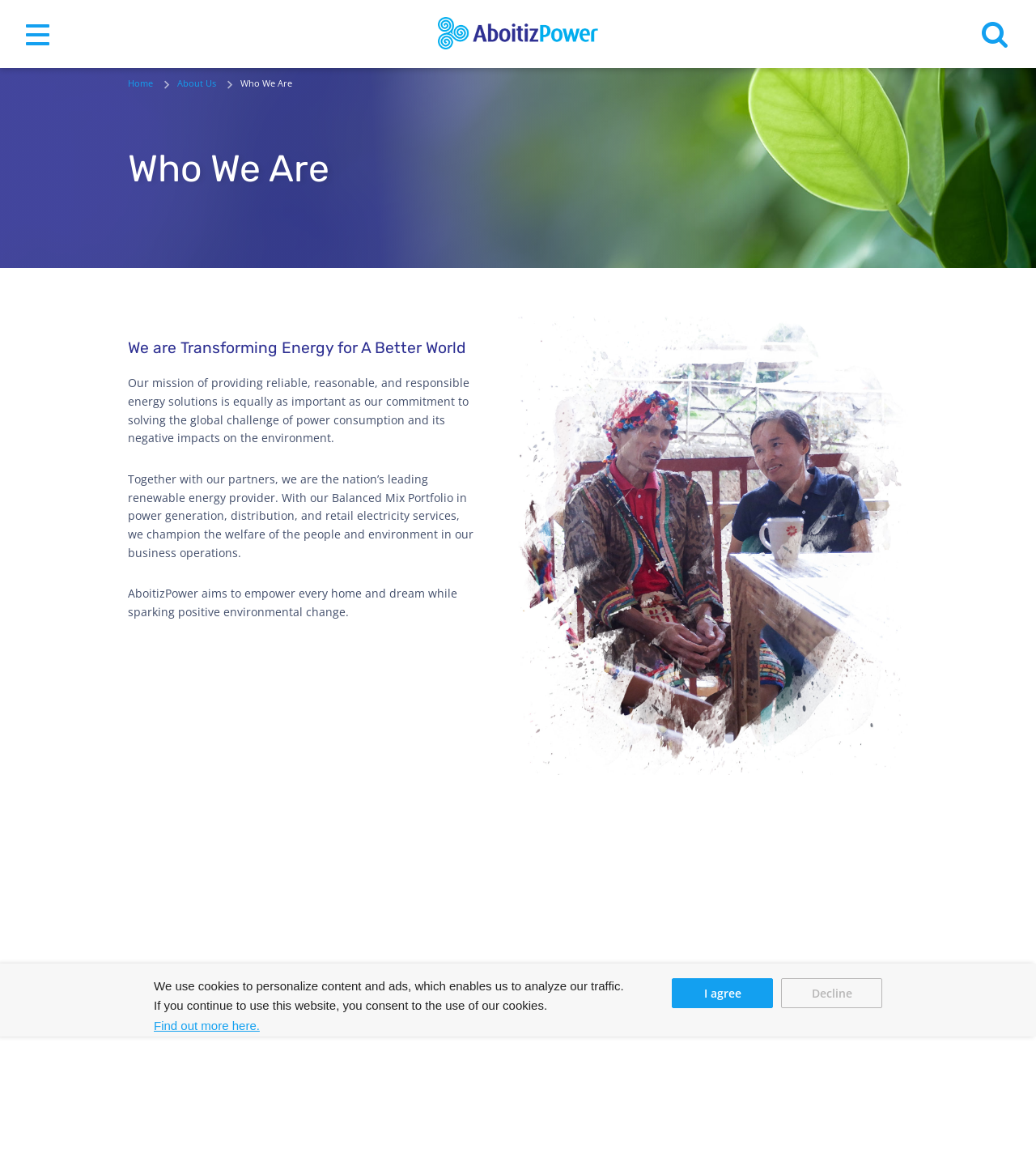What is the company's mission?
Provide a detailed answer to the question, using the image to inform your response.

Based on the webpage content, the company's mission is stated in the paragraph 'Our mission of providing reliable, reasonable, and responsible energy solutions is equally as important as our commitment to solving the global challenge of power consumption and its negative impacts on the environment.'